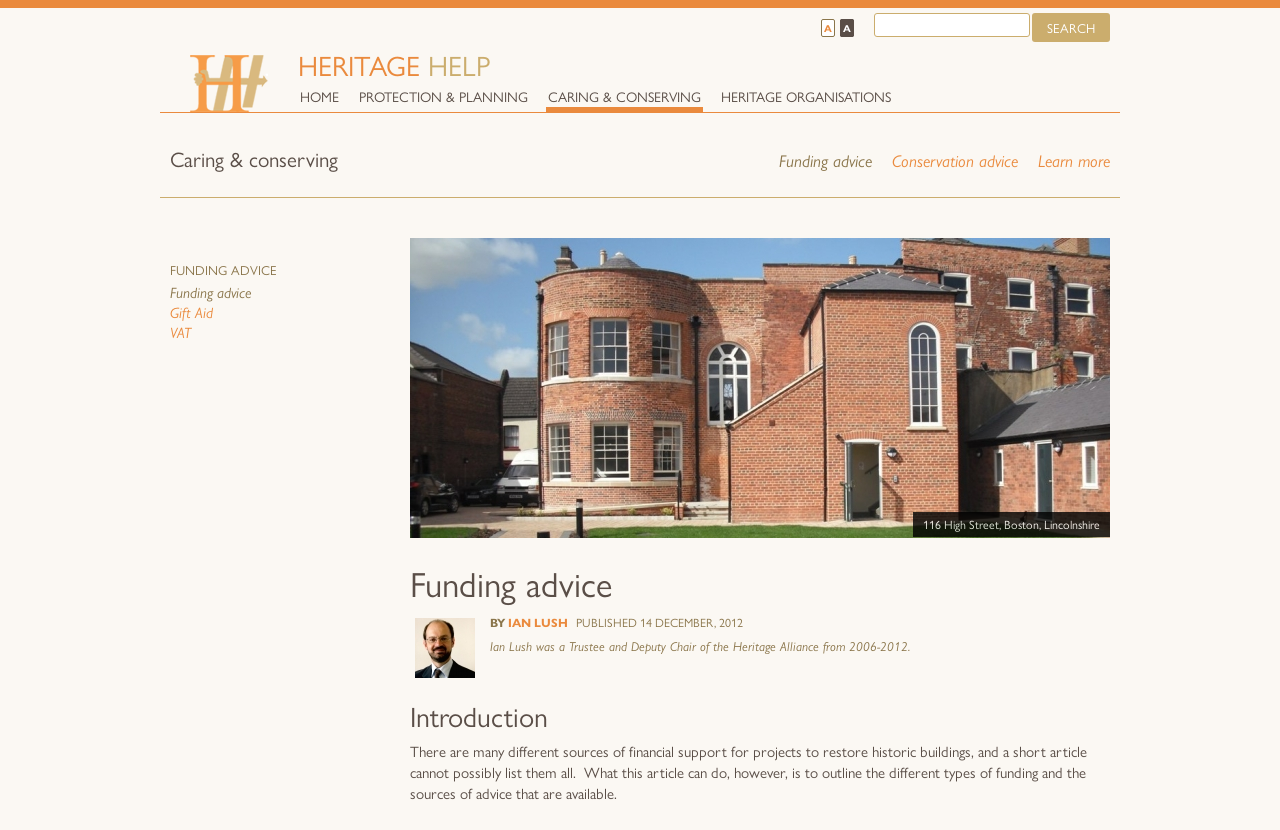Find the bounding box coordinates of the clickable area that will achieve the following instruction: "Get funding advice".

[0.609, 0.178, 0.681, 0.207]